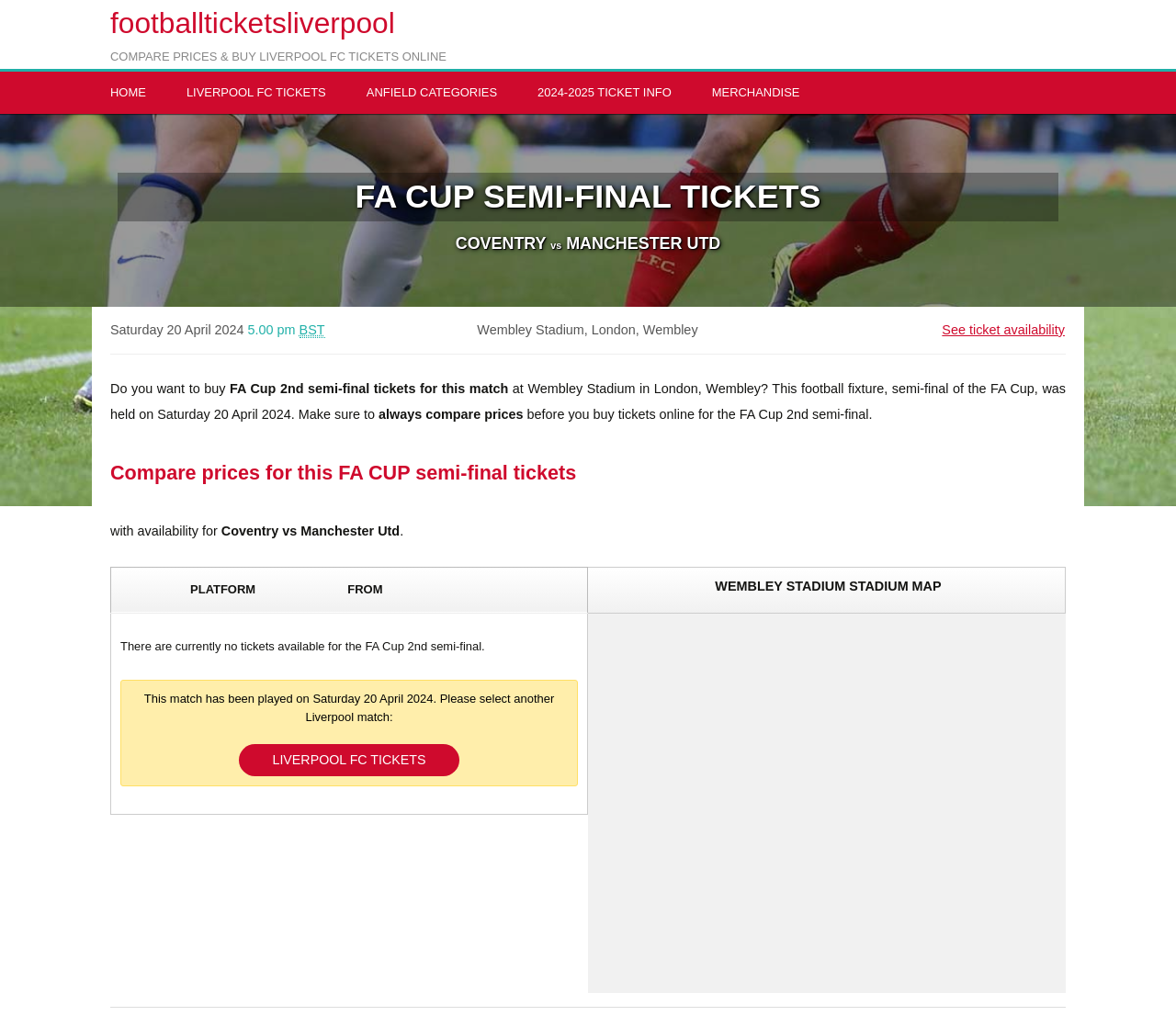What is the current availability of tickets for the FA Cup semi-final?
Using the details from the image, give an elaborate explanation to answer the question.

I found the current availability of tickets for the FA Cup semi-final by looking at the table element that says 'There are currently no tickets available for the FA Cup 2nd semi-final. This match has been played on Saturday 20 April 2024.' which is located in the middle of the webpage.